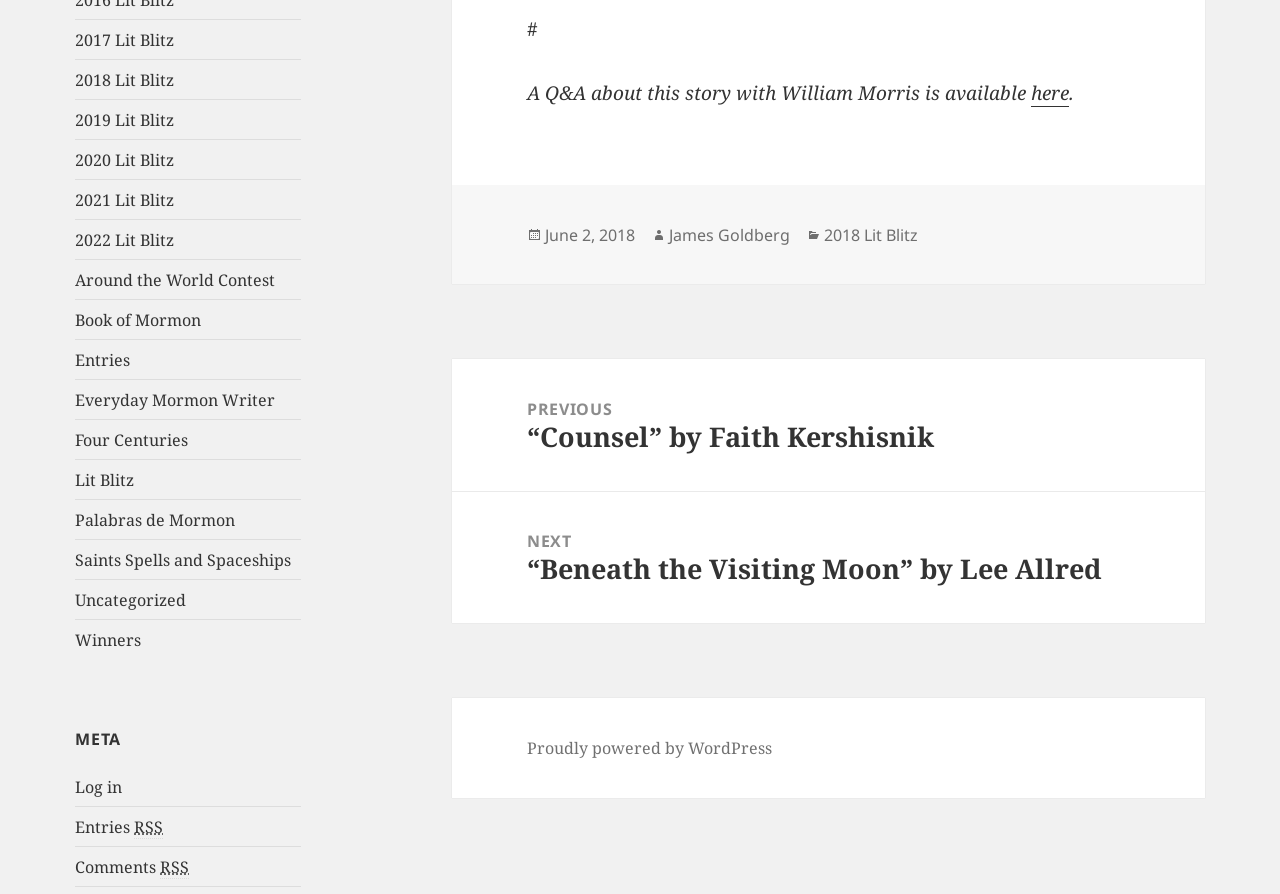Identify the bounding box for the given UI element using the description provided. Coordinates should be in the format (top-left x, top-left y, bottom-right x, bottom-right y) and must be between 0 and 1. Here is the description: Comments RSS

[0.059, 0.957, 0.148, 0.983]